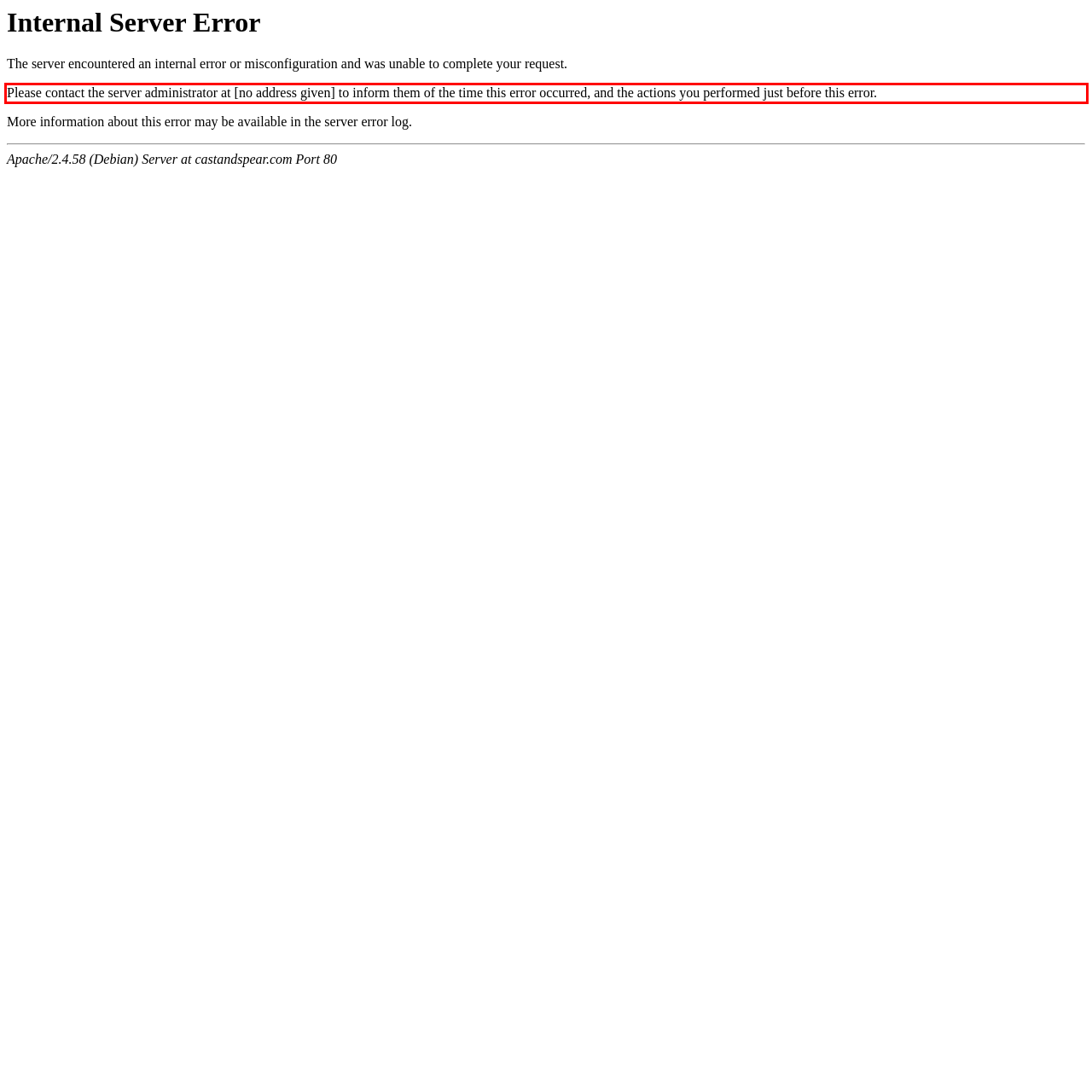Given a screenshot of a webpage, identify the red bounding box and perform OCR to recognize the text within that box.

Please contact the server administrator at [no address given] to inform them of the time this error occurred, and the actions you performed just before this error.